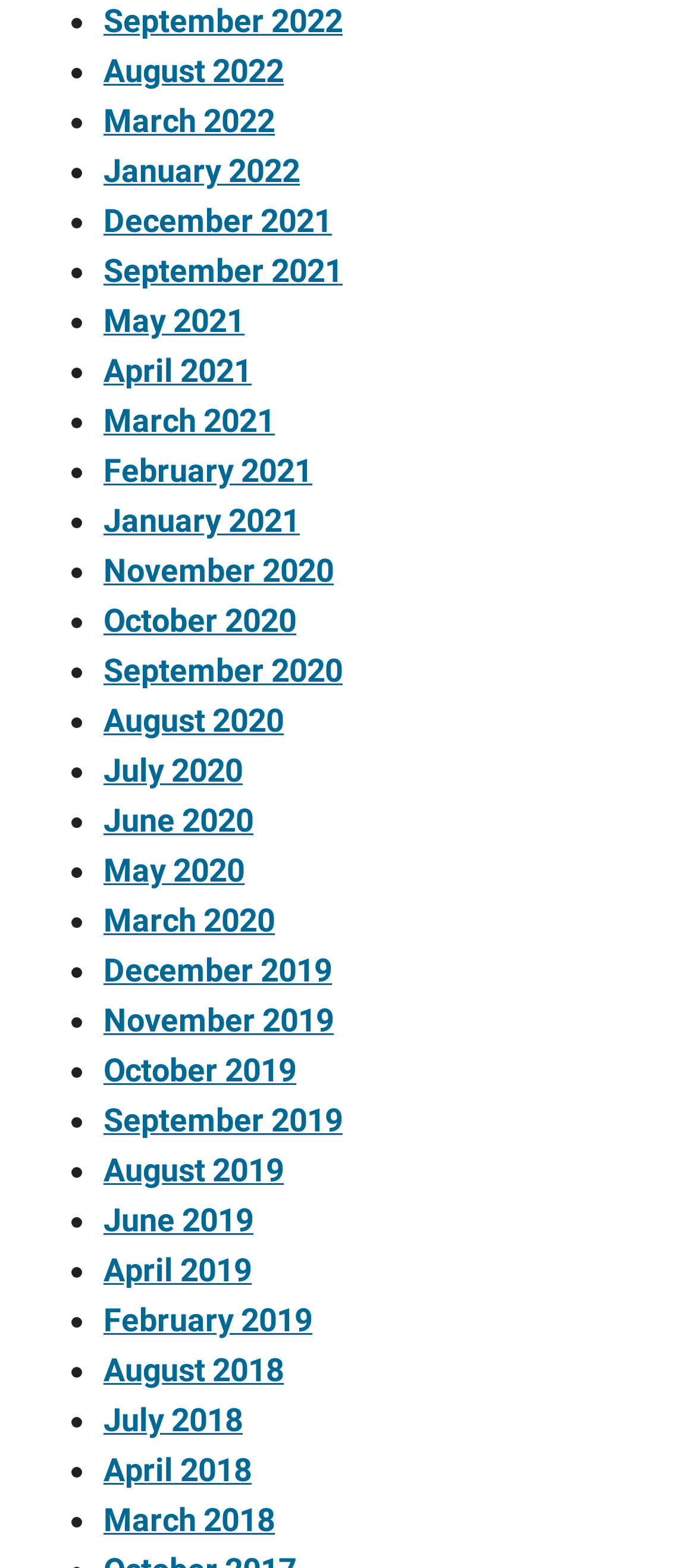Please indicate the bounding box coordinates for the clickable area to complete the following task: "Email Meredith". The coordinates should be specified as four float numbers between 0 and 1, i.e., [left, top, right, bottom].

None